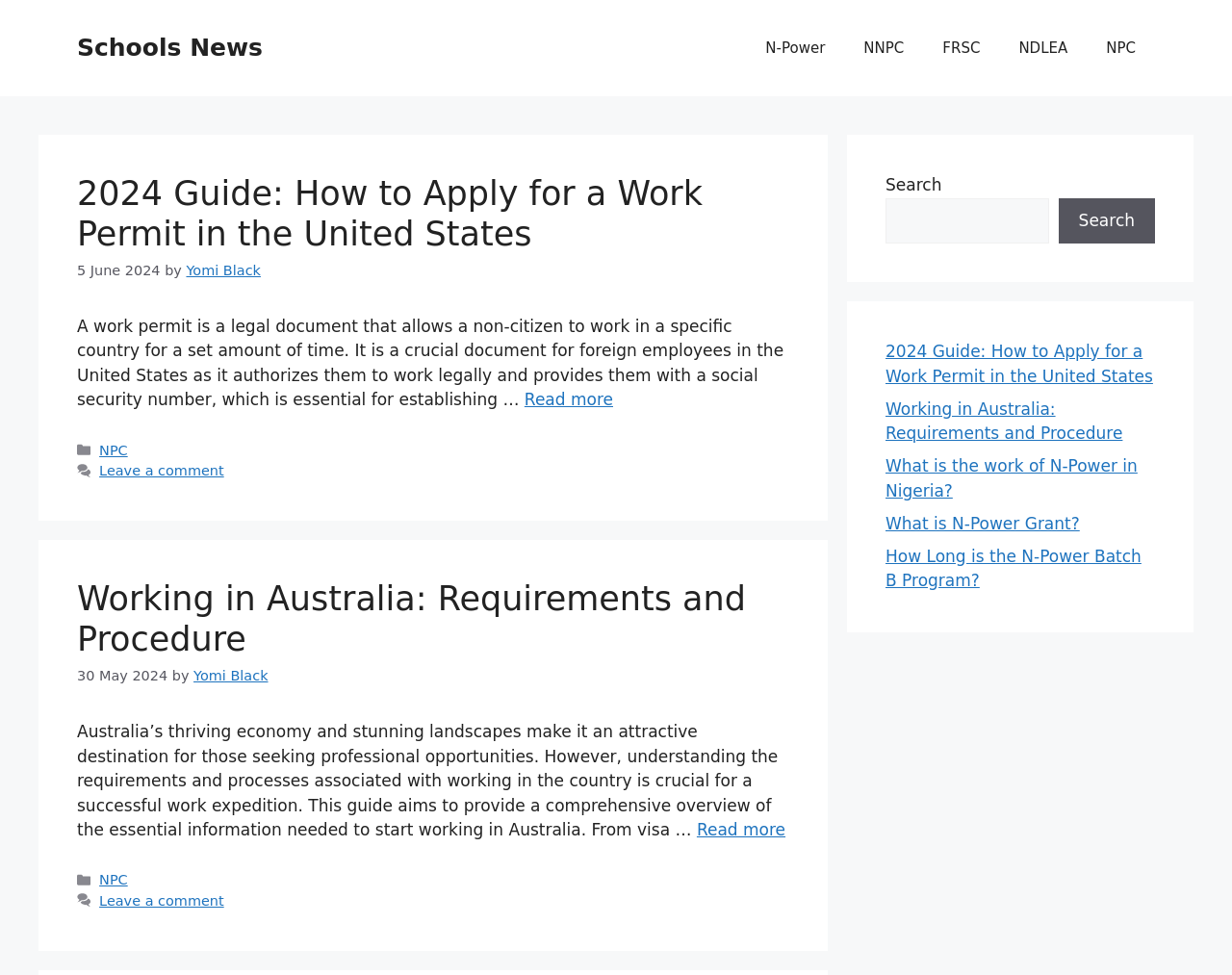From the element description Search, predict the bounding box coordinates of the UI element. The coordinates must be specified in the format (top-left x, top-left y, bottom-right x, bottom-right y) and should be within the 0 to 1 range.

[0.859, 0.203, 0.938, 0.25]